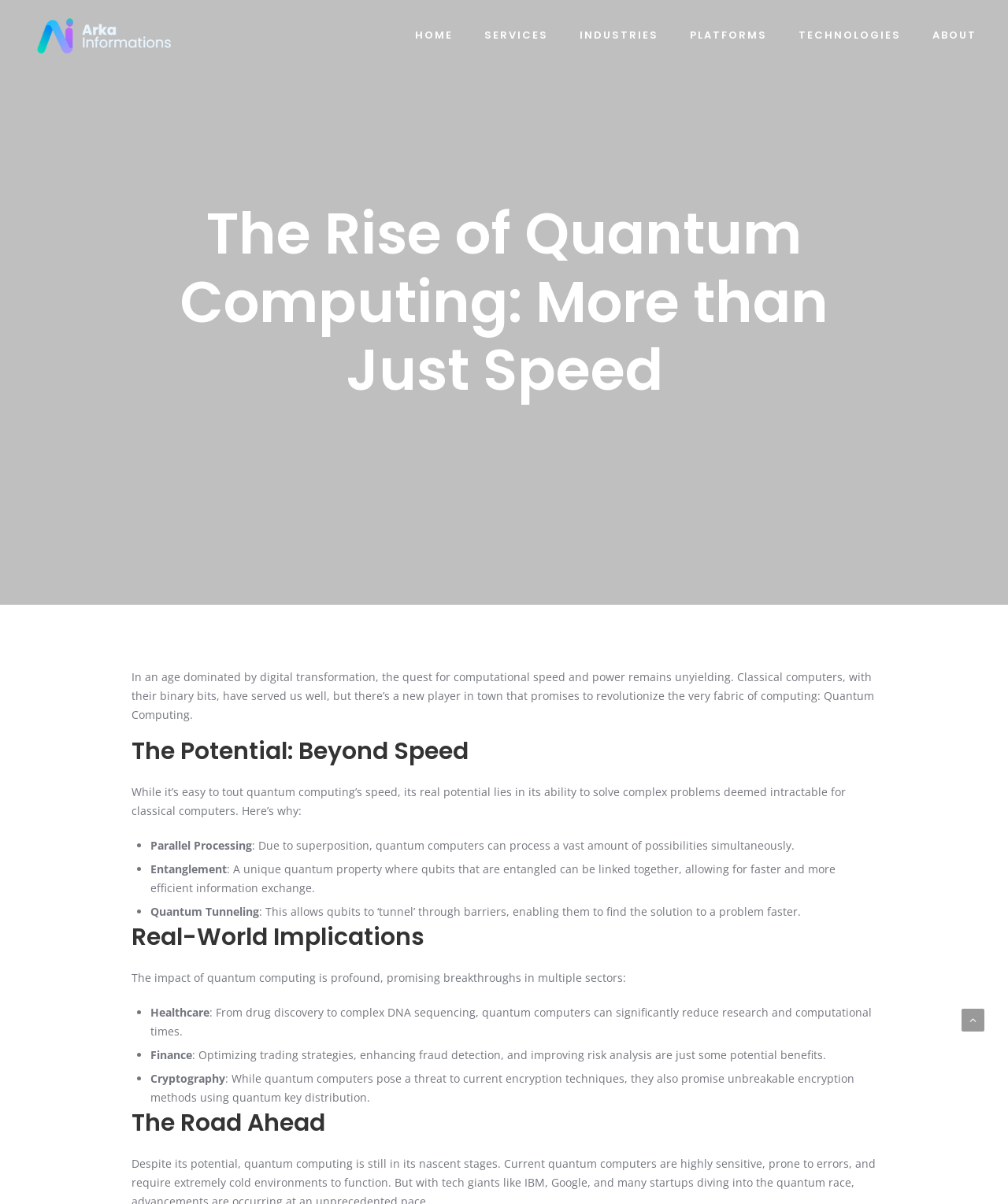Locate the bounding box coordinates of the UI element described by: "alt="Arka Informations" title="Arka Informations"". The bounding box coordinates should consist of four float numbers between 0 and 1, i.e., [left, top, right, bottom].

[0.031, 0.0, 0.18, 0.059]